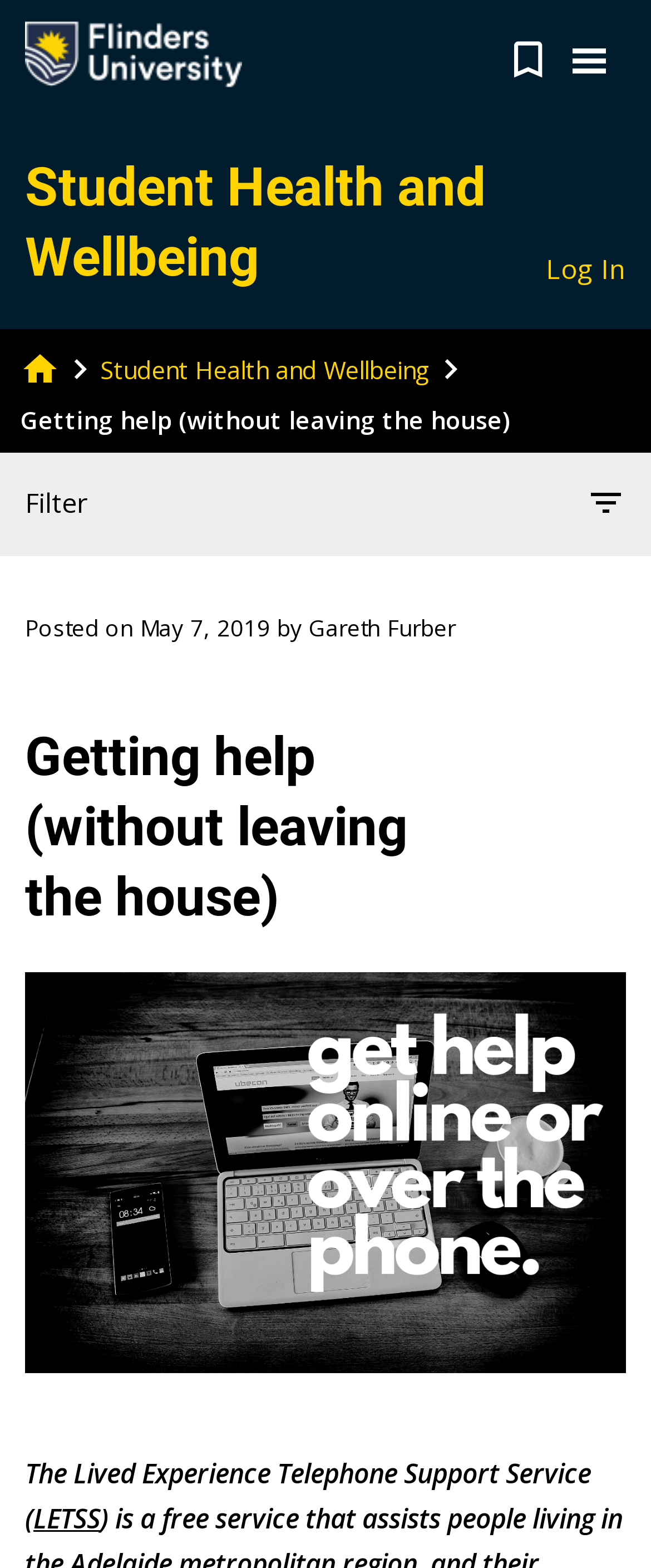Use a single word or phrase to answer the question: 
What is the title of the article?

Getting help (without leaving the house)